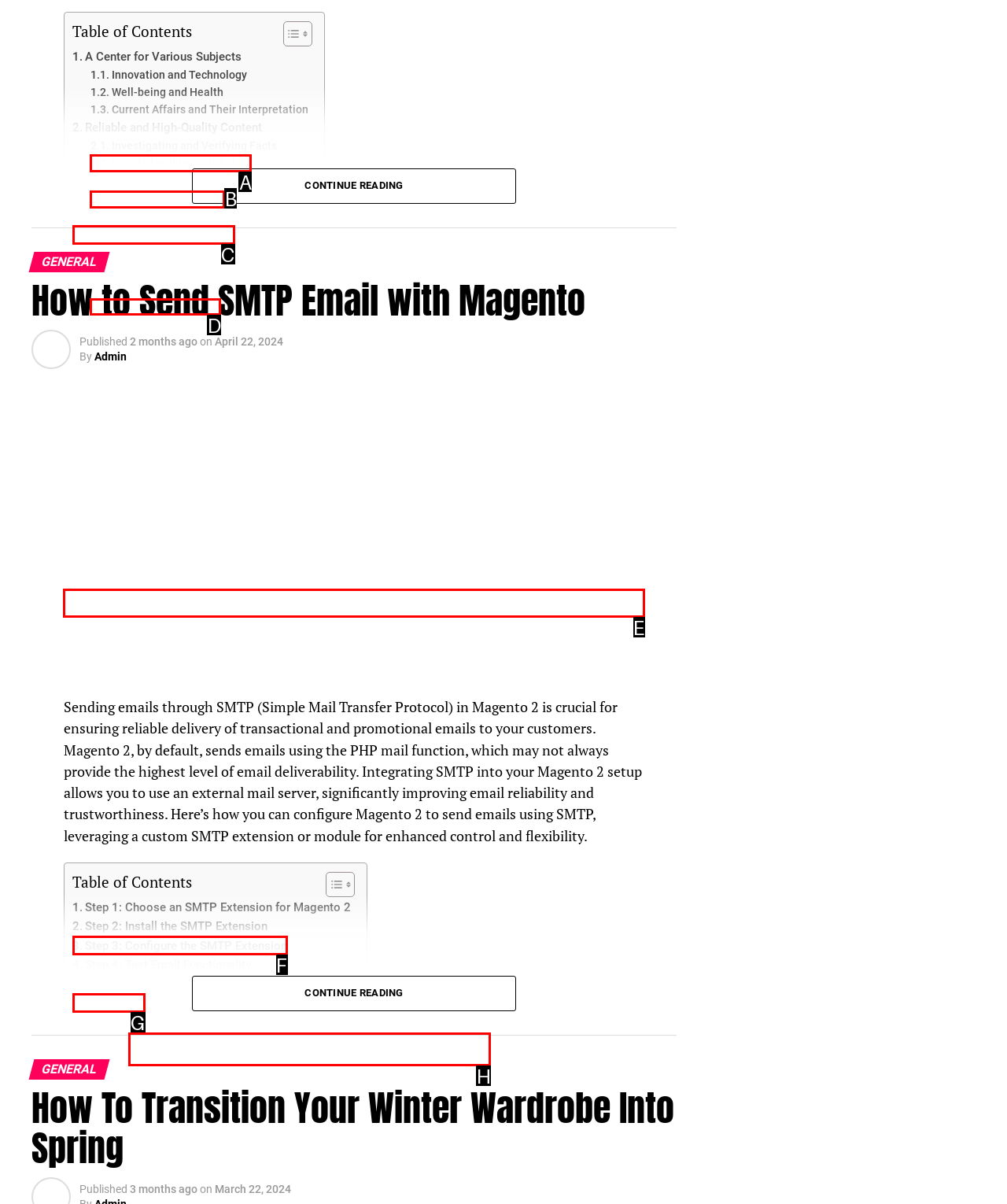Determine which HTML element to click on in order to complete the action: Learn about 'Innovation and Technology'.
Reply with the letter of the selected option.

E